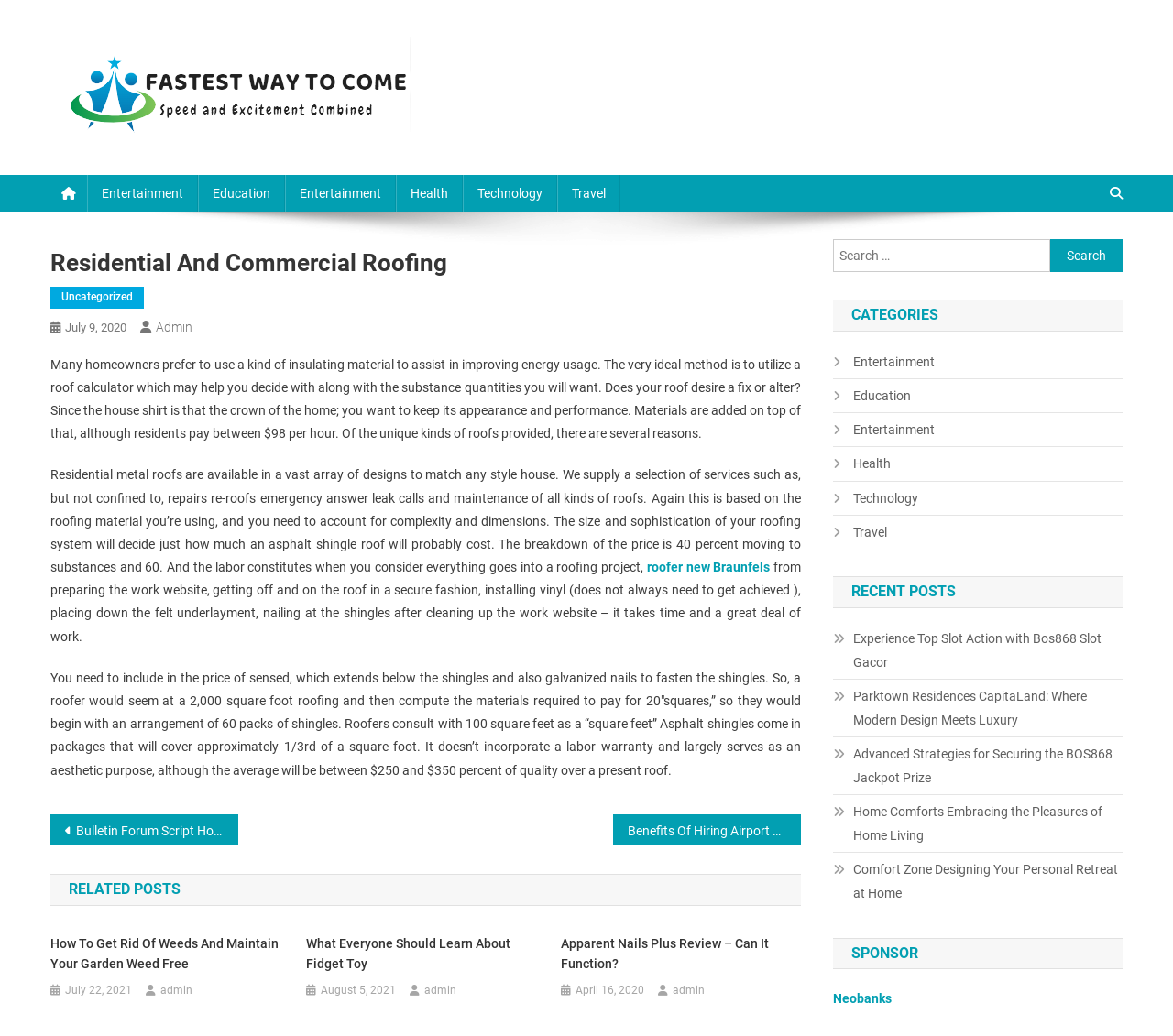Answer the question using only one word or a concise phrase: What is the category of the post 'How To Get Rid Of Weeds And Maintain Your Garden Weed Free'?

Not specified